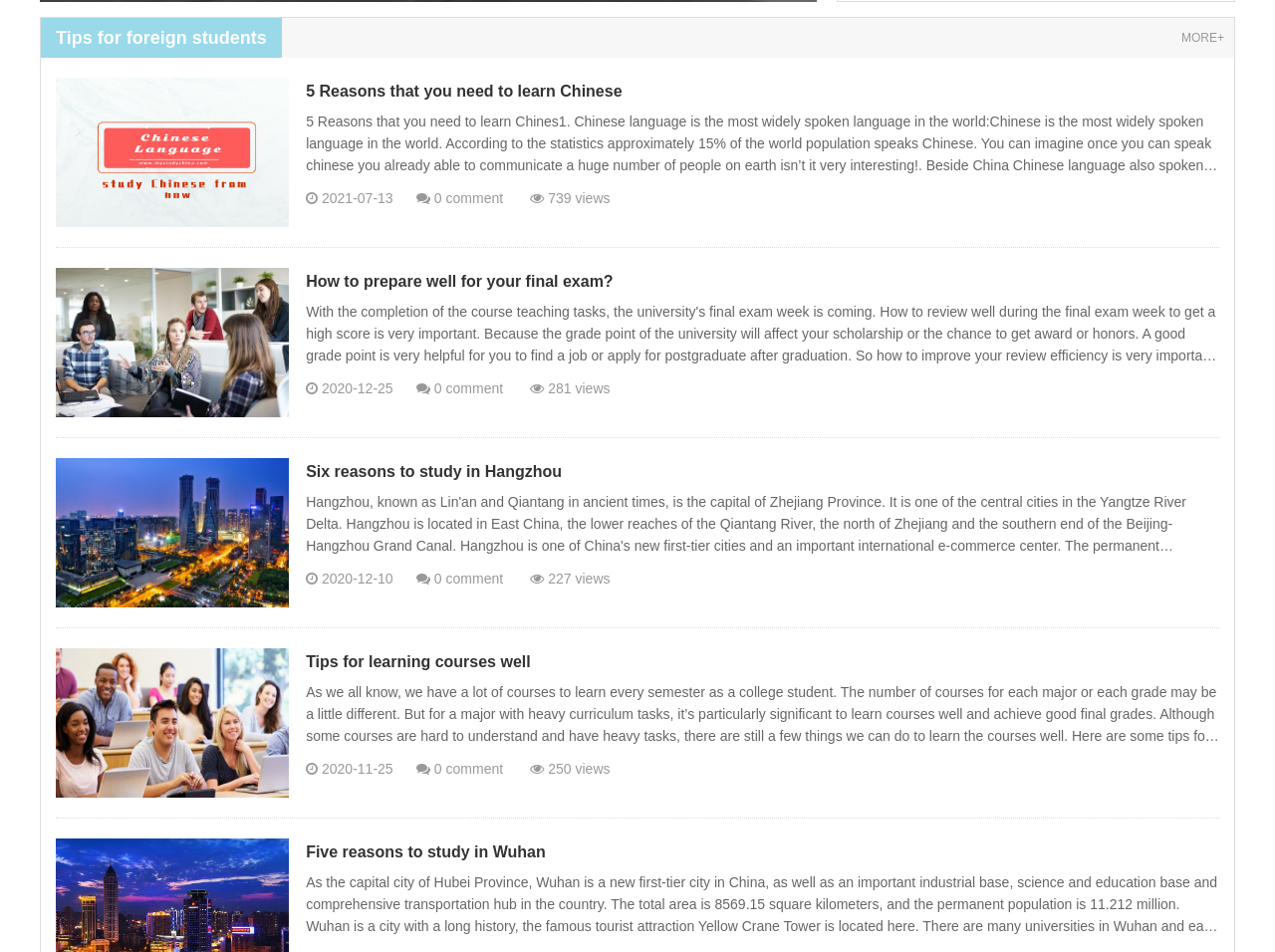Using the description: "MORE+", identify the bounding box of the corresponding UI element in the screenshot.

[0.927, 0.019, 0.96, 0.061]